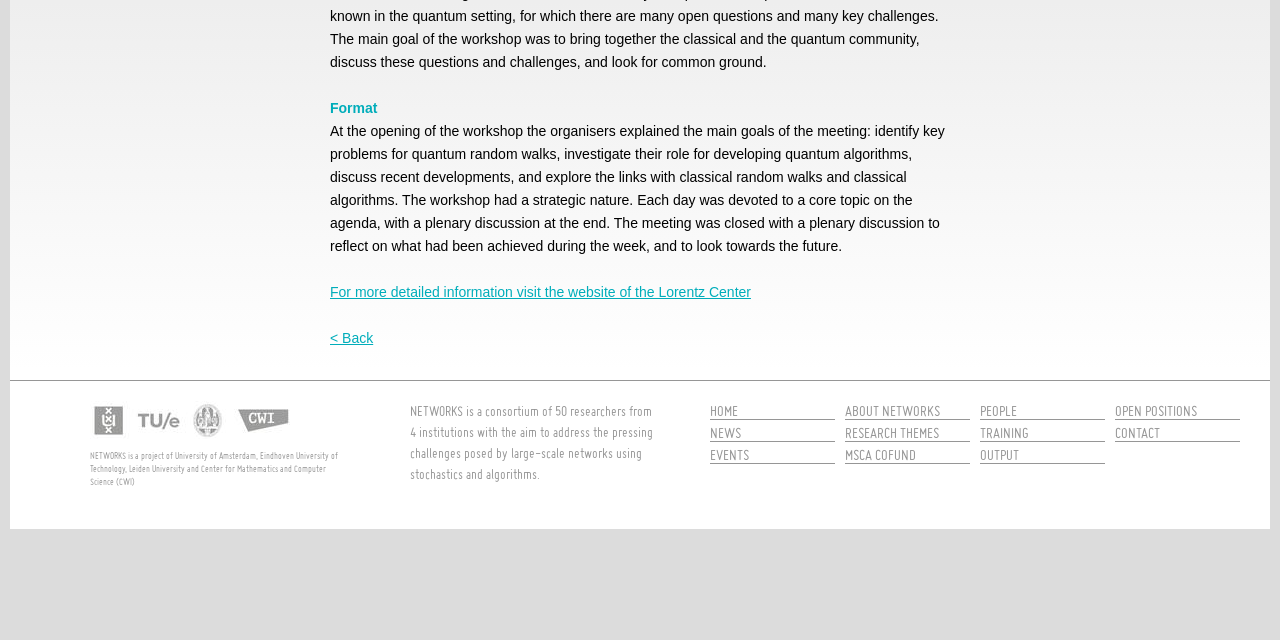Locate the UI element described by title="Logos UvA TUe Leiden CWI" and provide its bounding box coordinates. Use the format (top-left x, top-left y, bottom-right x, bottom-right y) with all values as floating point numbers between 0 and 1.

[0.07, 0.666, 0.229, 0.691]